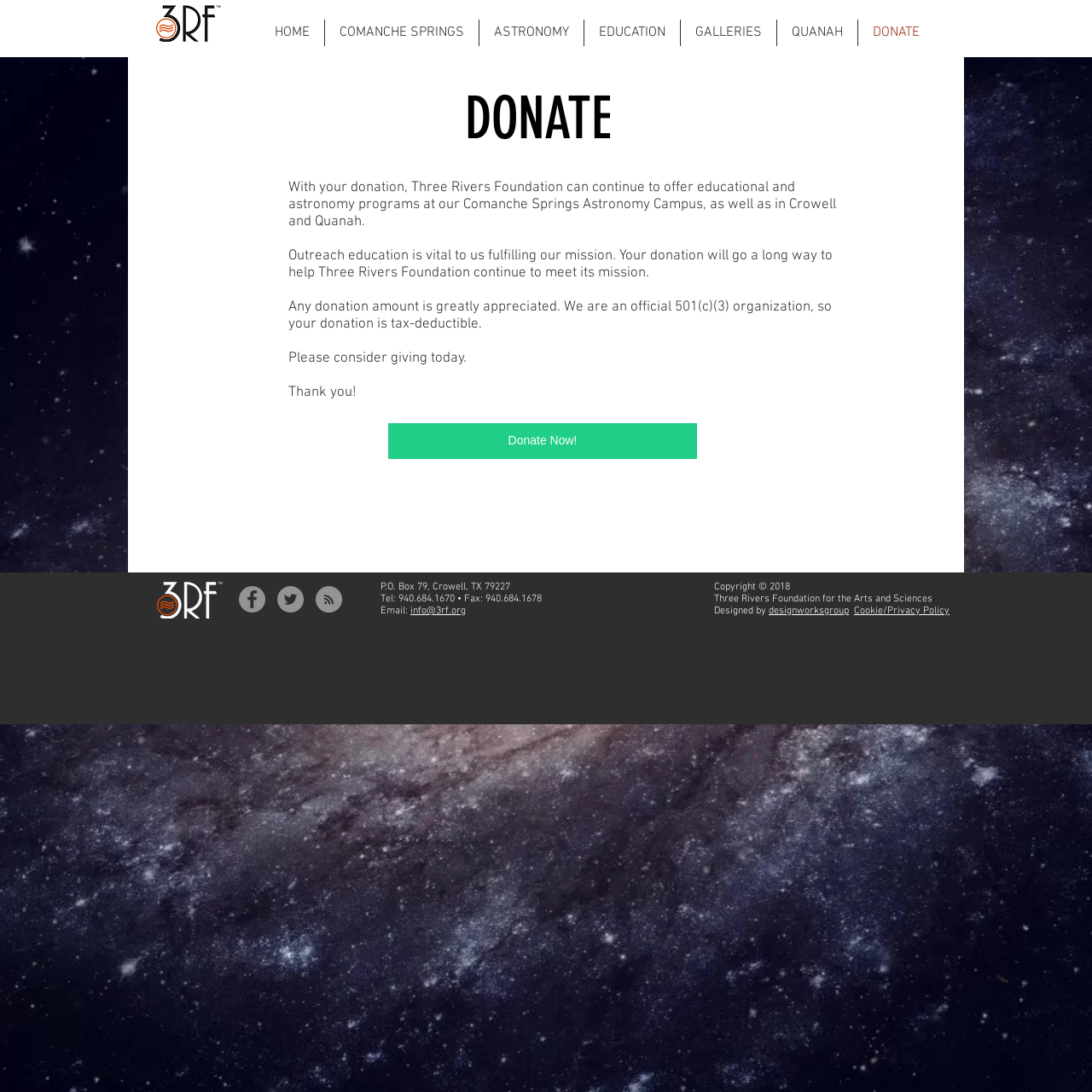Identify the bounding box for the described UI element. Provide the coordinates in (top-left x, top-left y, bottom-right x, bottom-right y) format with values ranging from 0 to 1: GALLERIES

[0.623, 0.018, 0.711, 0.042]